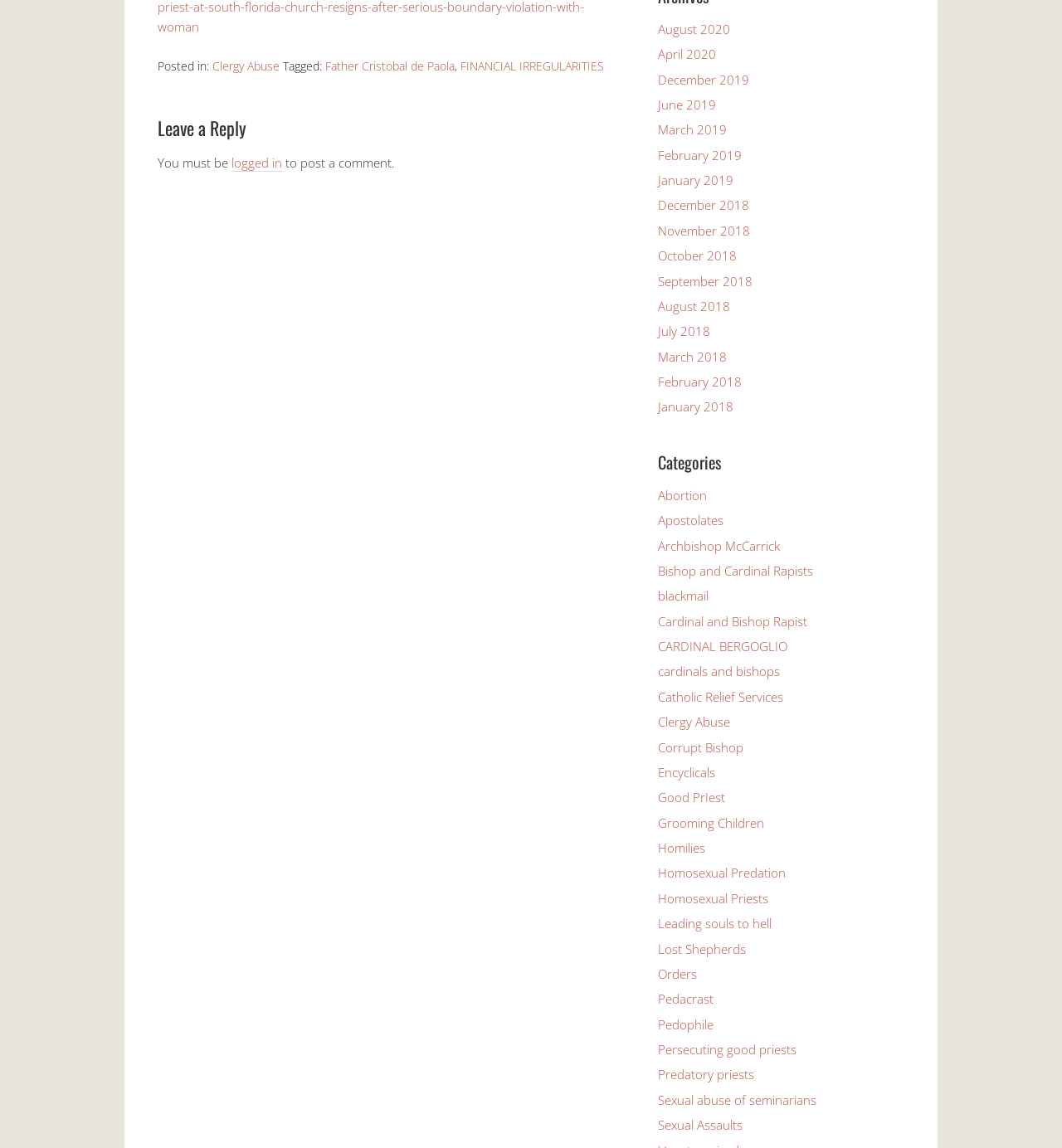Please specify the bounding box coordinates for the clickable region that will help you carry out the instruction: "Read the article '5 Ways to Make Your Shopping Experience Essential and Cost-Effective'".

None